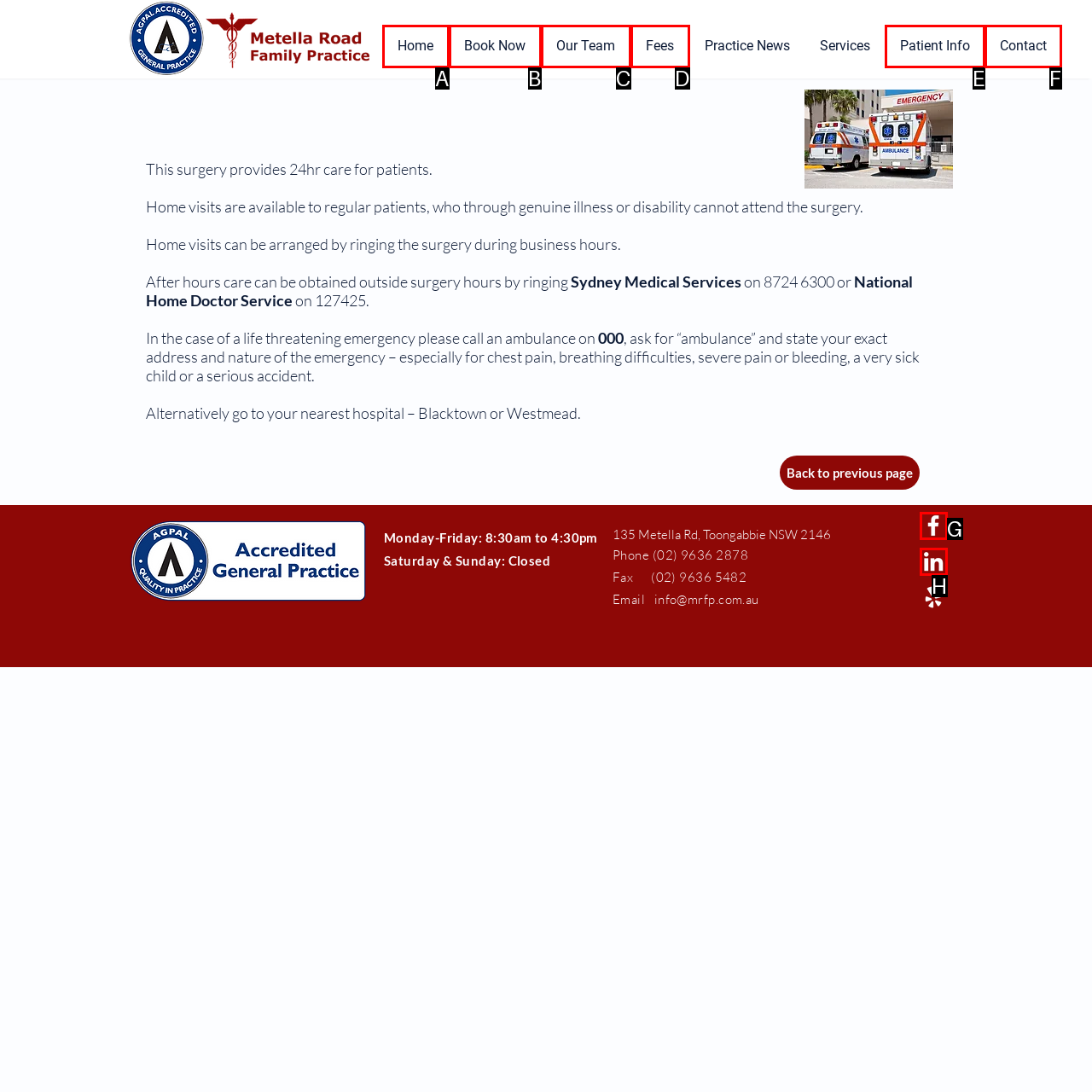Determine which HTML element best fits the description: aria-label="White LinkedIn Icon"
Answer directly with the letter of the matching option from the available choices.

H